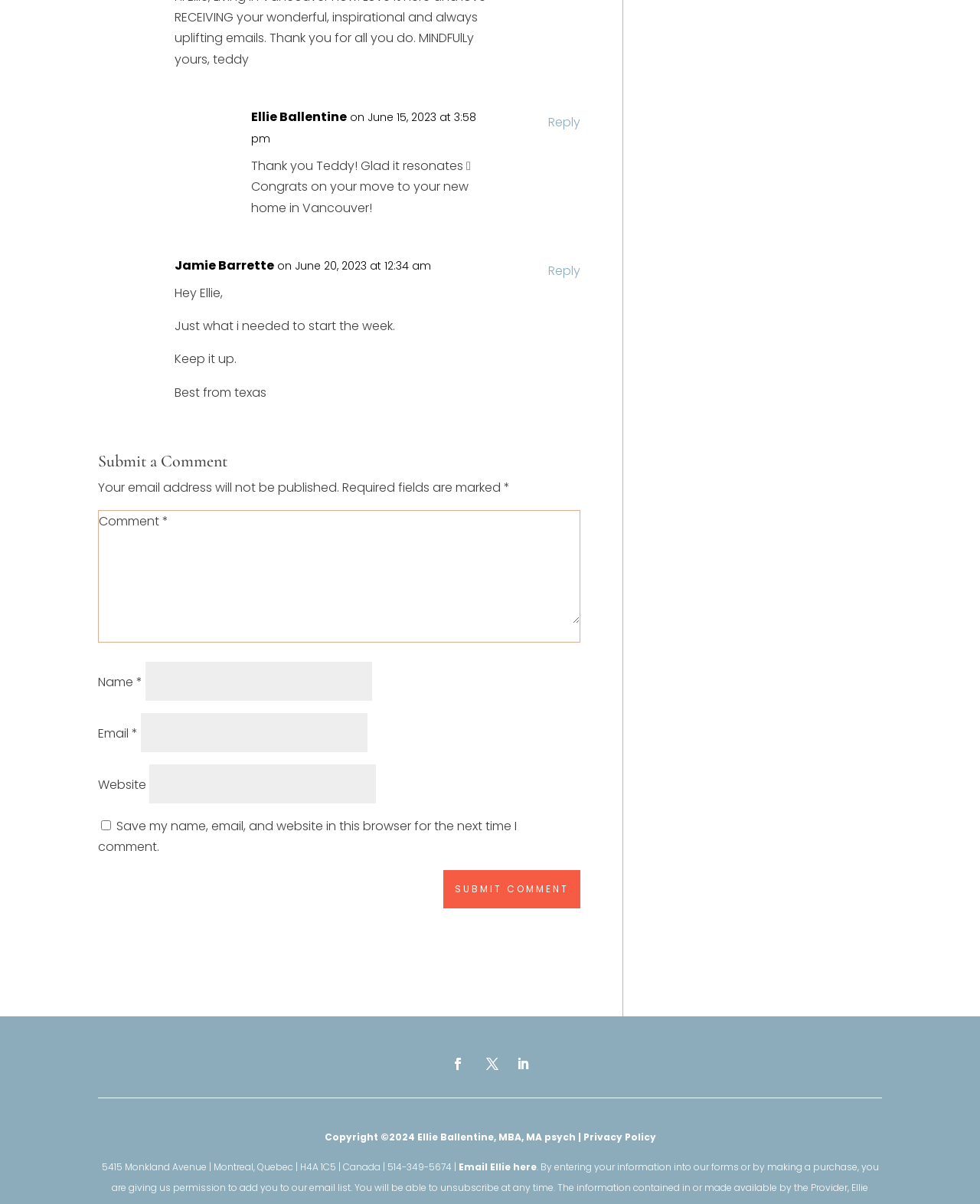What is the copyright year mentioned on the webpage?
Look at the image and answer with only one word or phrase.

2024